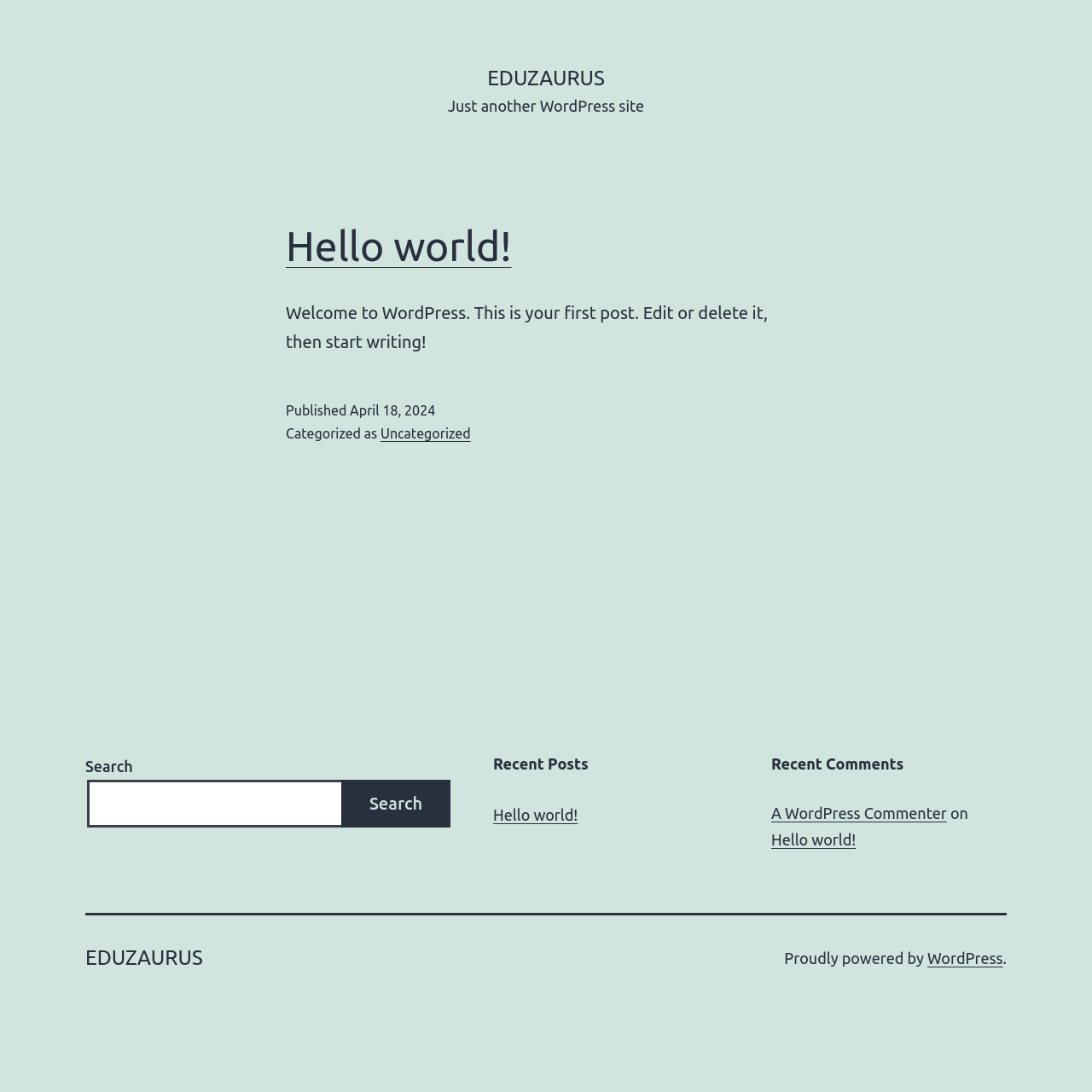Respond with a single word or short phrase to the following question: 
What is the category of the first post?

Uncategorized